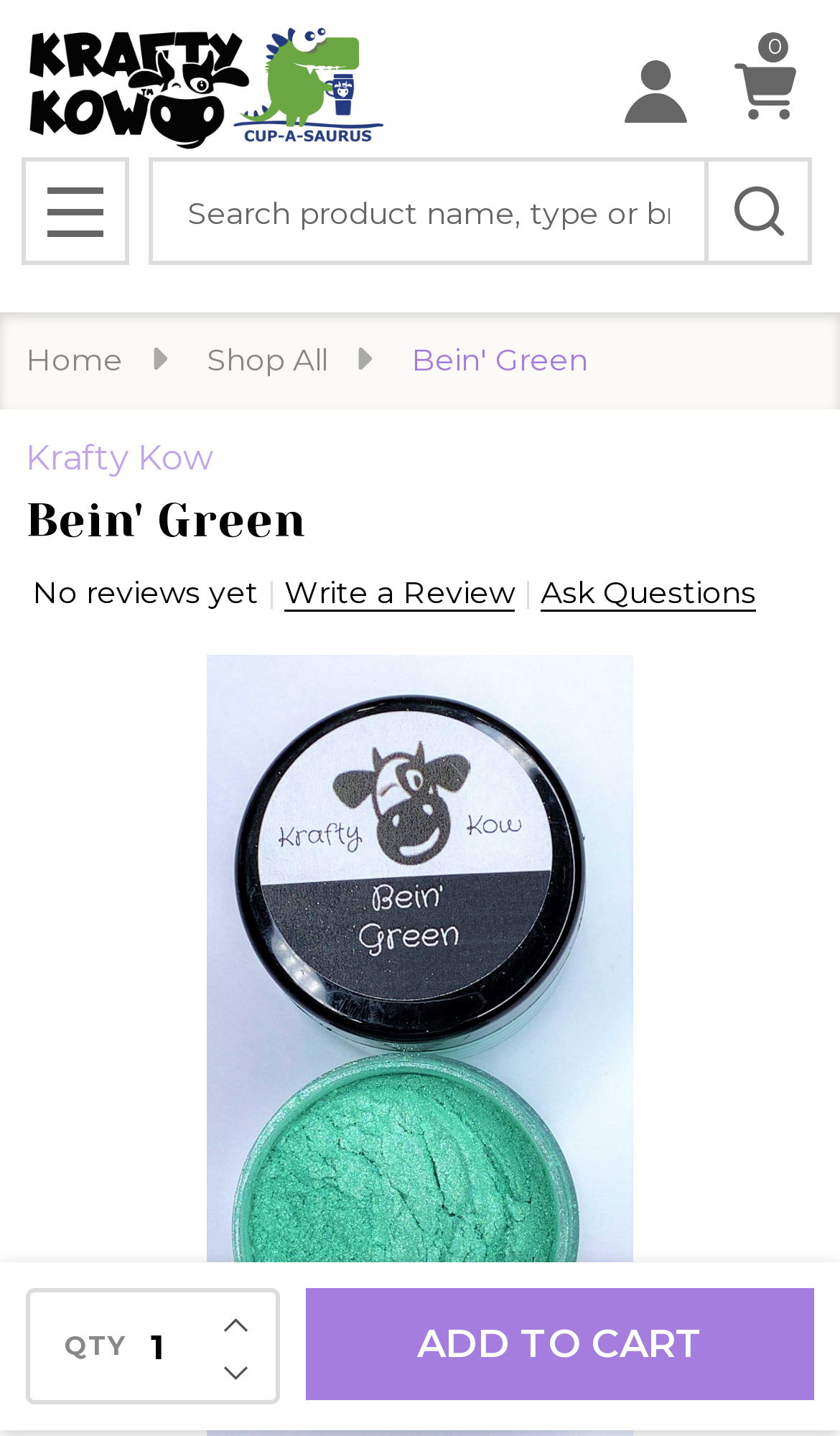Show me the bounding box coordinates of the clickable region to achieve the task as per the instruction: "Go to account page".

[0.723, 0.029, 0.838, 0.097]